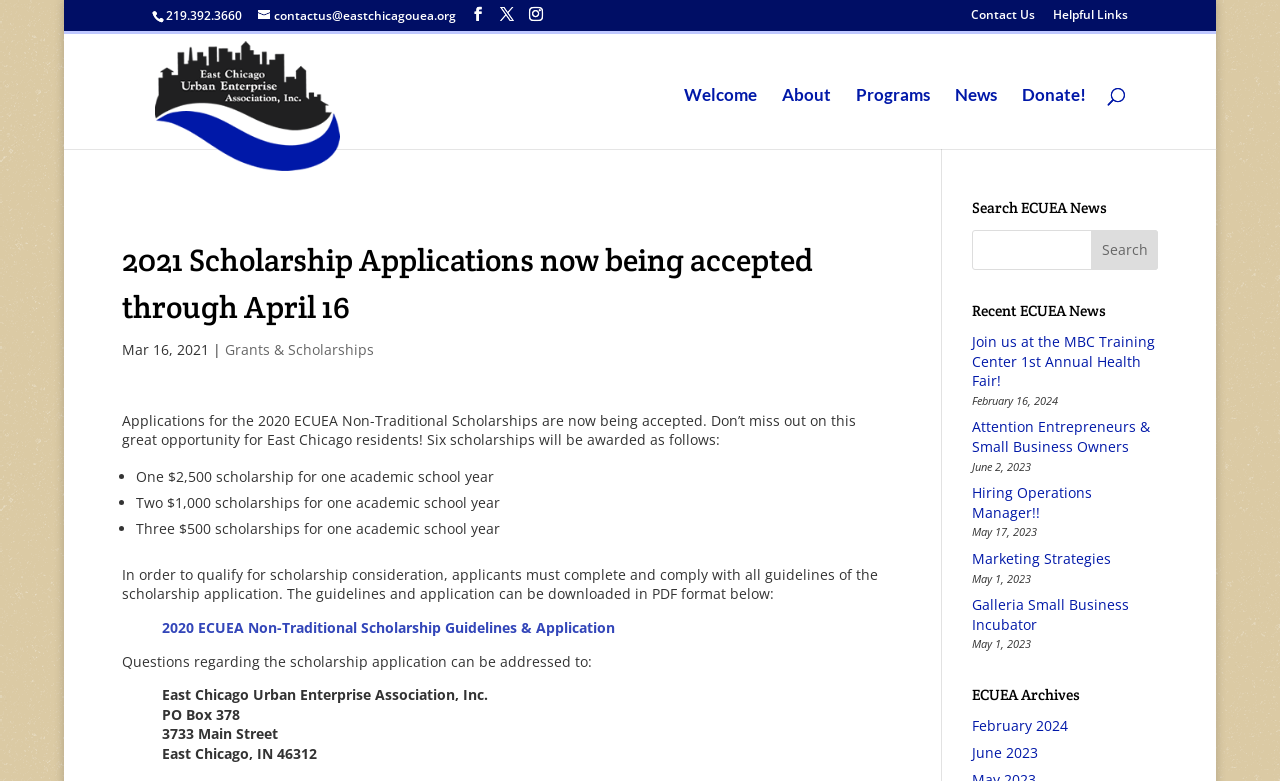Please find and provide the title of the webpage.

2021 Scholarship Applications now being accepted through April 16